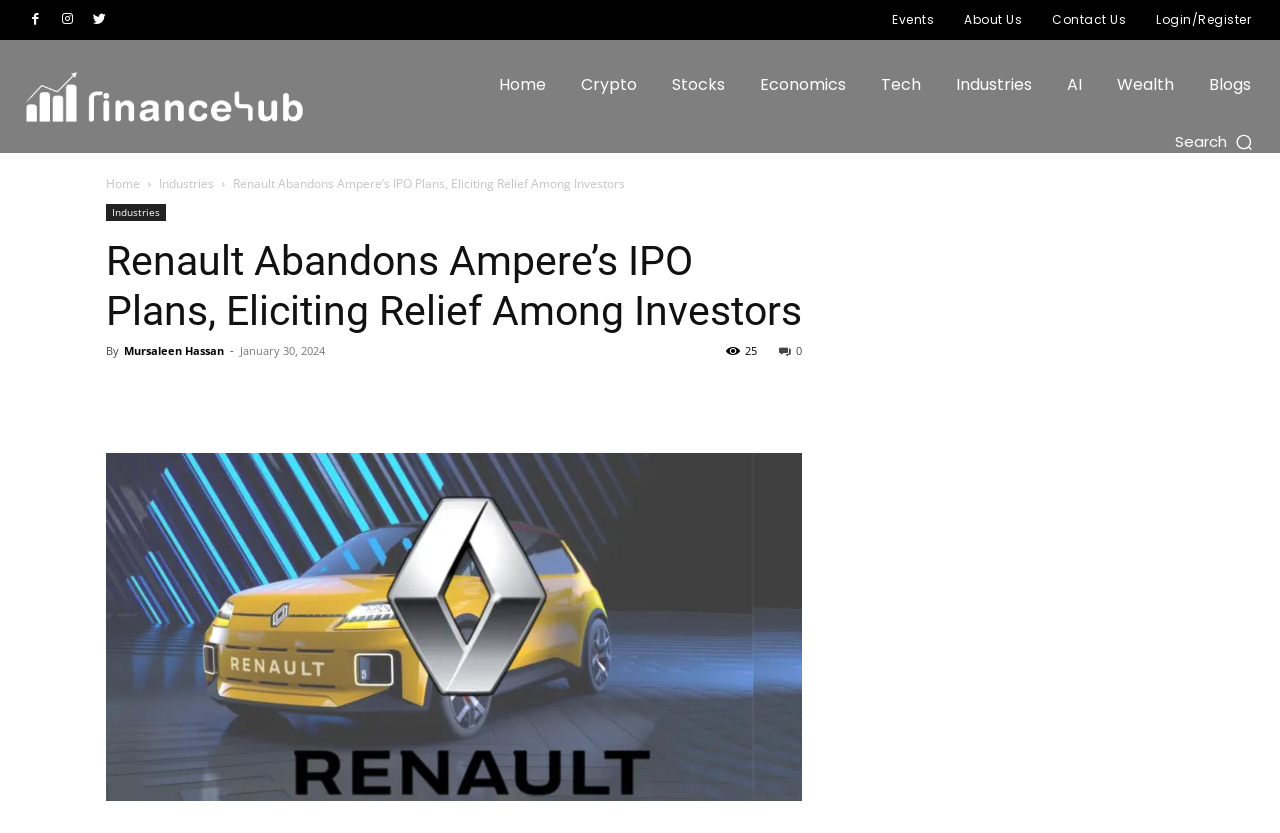Please identify the bounding box coordinates of the region to click in order to complete the given instruction: "Click on HOME". The coordinates should be four float numbers between 0 and 1, i.e., [left, top, right, bottom].

None